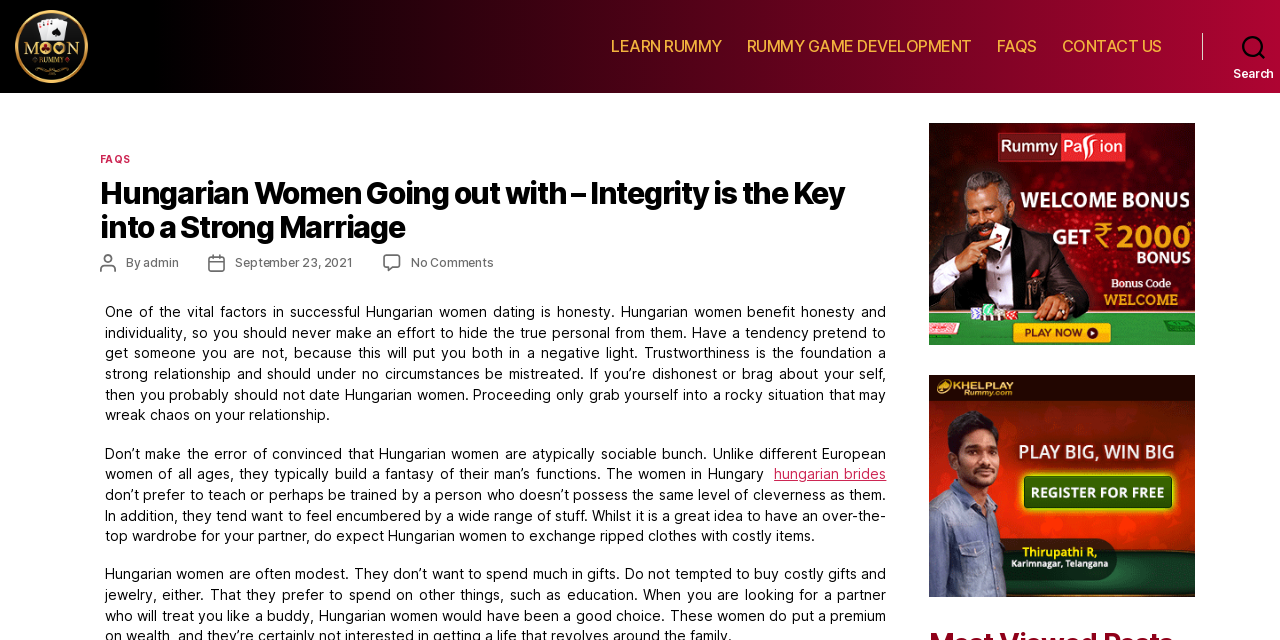Please specify the bounding box coordinates of the clickable region to carry out the following instruction: "Navigate to 'LEARN RUMMY'". The coordinates should be four float numbers between 0 and 1, in the format [left, top, right, bottom].

[0.478, 0.094, 0.564, 0.124]